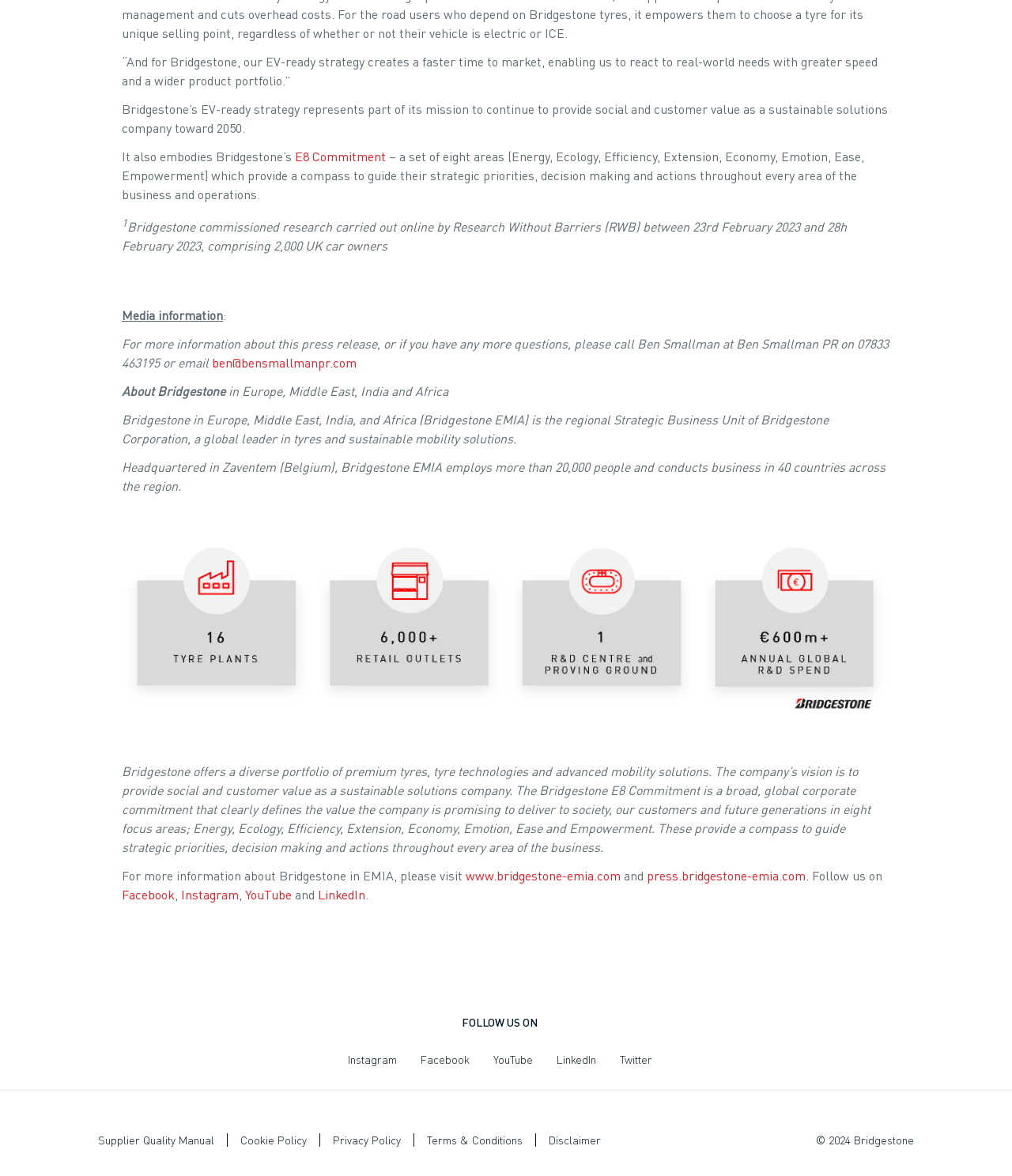Given the description Terms & Conditions, predict the bounding box coordinates of the UI element. Ensure the coordinates are in the format (top-left x, top-left y, bottom-right x, bottom-right y) and all values are between 0 and 1.

[0.422, 0.963, 0.516, 0.975]